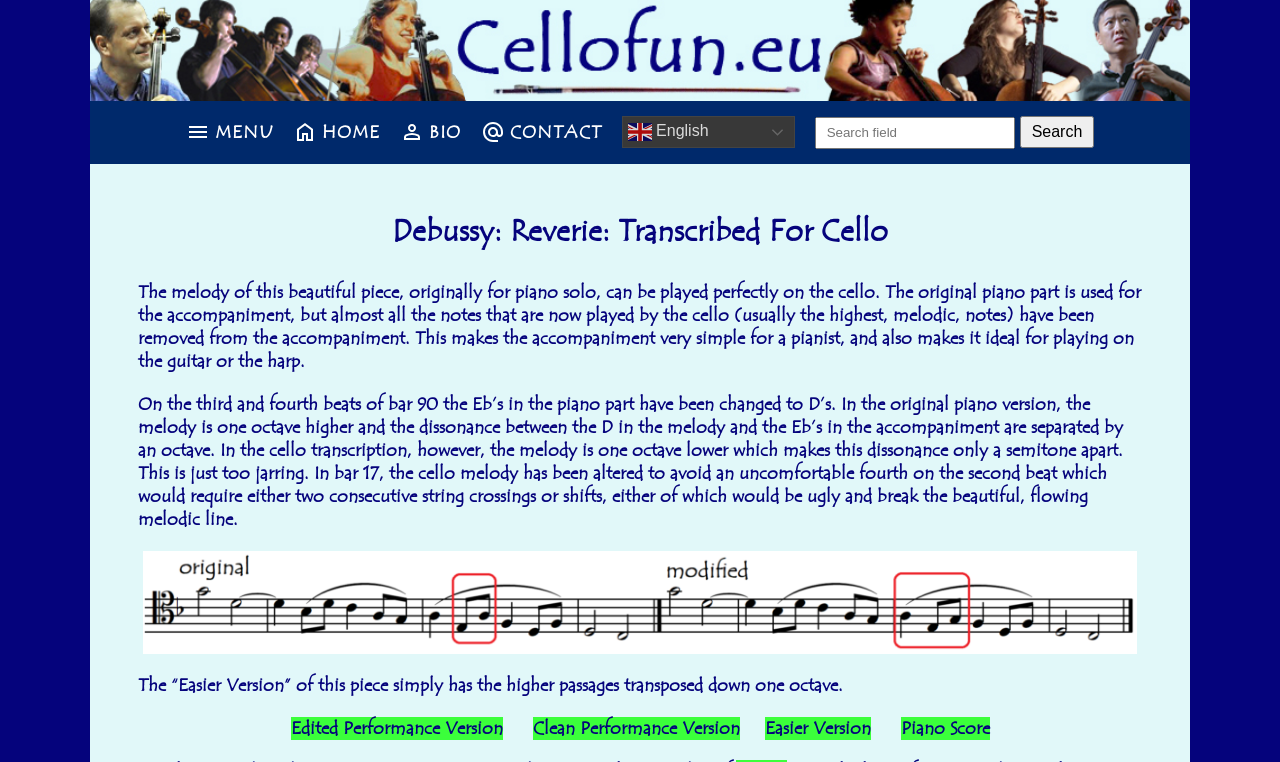Summarize the webpage with a detailed and informative caption.

The webpage is about Debussy's "Reverie" transcribed for cello, with a focus on "Cello Fun". At the top, there is a primary navigation menu with a logo image, followed by links to "HOME", "BIO", "CONTACT", and a language selection option. A search box and a search button are located to the right of the navigation menu.

Below the navigation menu, there is a section with links to different categories, including "REPERTOIRE LIBRARY", "Formal (“Classical”)", "Popular", "Region", "Instrument Combination", and others. Each category has a corresponding button with an image.

The main content of the webpage is a description of the Debussy piece, with a heading "Debussy: Reverie: Transcribed For Cello". The text explains how the melody of the piece can be played on the cello, and how the accompaniment has been simplified. There are also notes on specific changes made to the piece, such as altering the melody to avoid dissonance.

Further down the page, there are links to different versions of the piece, including an "Edited Performance Version", a "Clean Performance Version", an "Easier Version", and a "Piano Score". These links are separated by blank spaces.